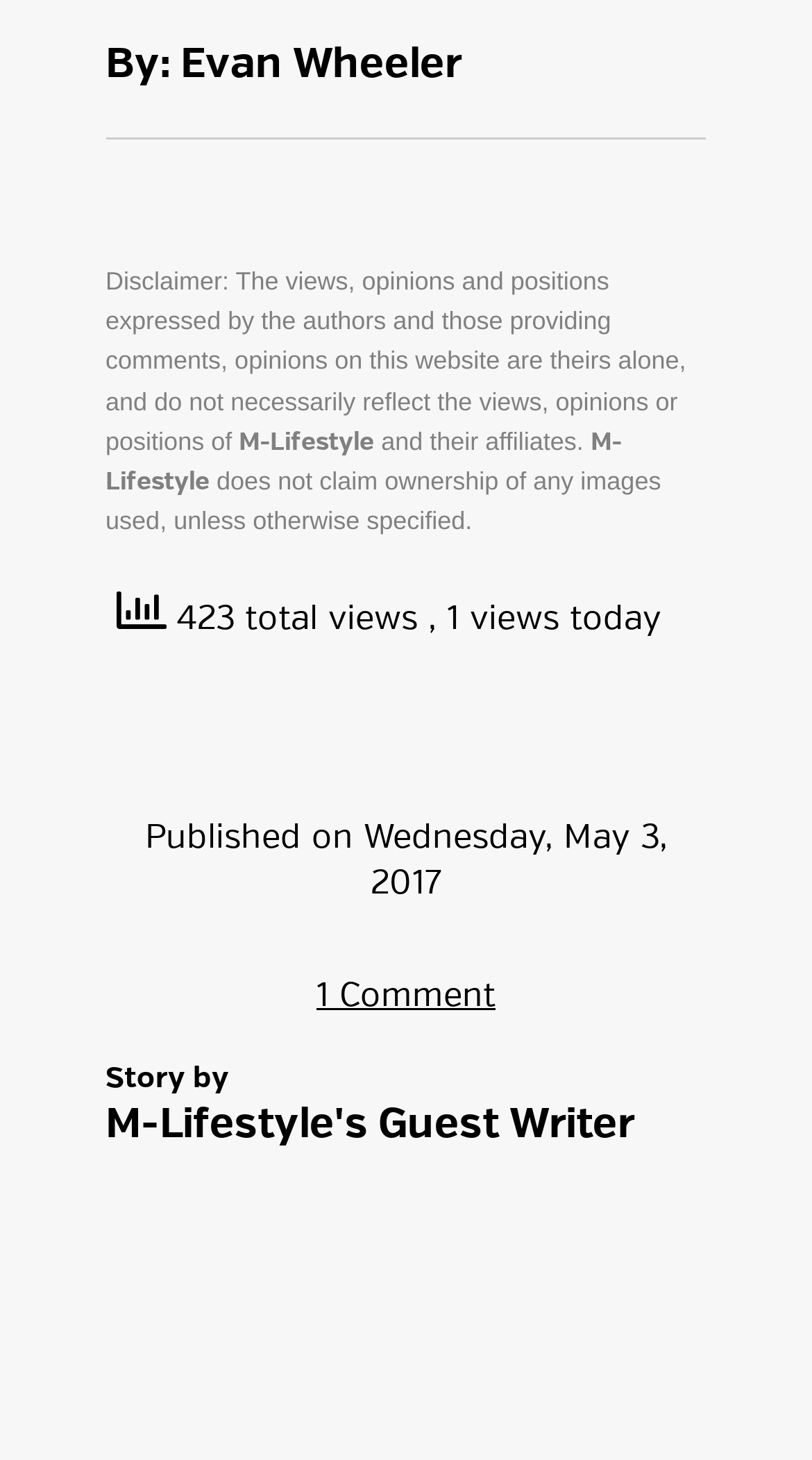Find the bounding box coordinates for the element that must be clicked to complete the instruction: "View the published date". The coordinates should be four float numbers between 0 and 1, indicated as [left, top, right, bottom].

[0.178, 0.561, 0.435, 0.586]